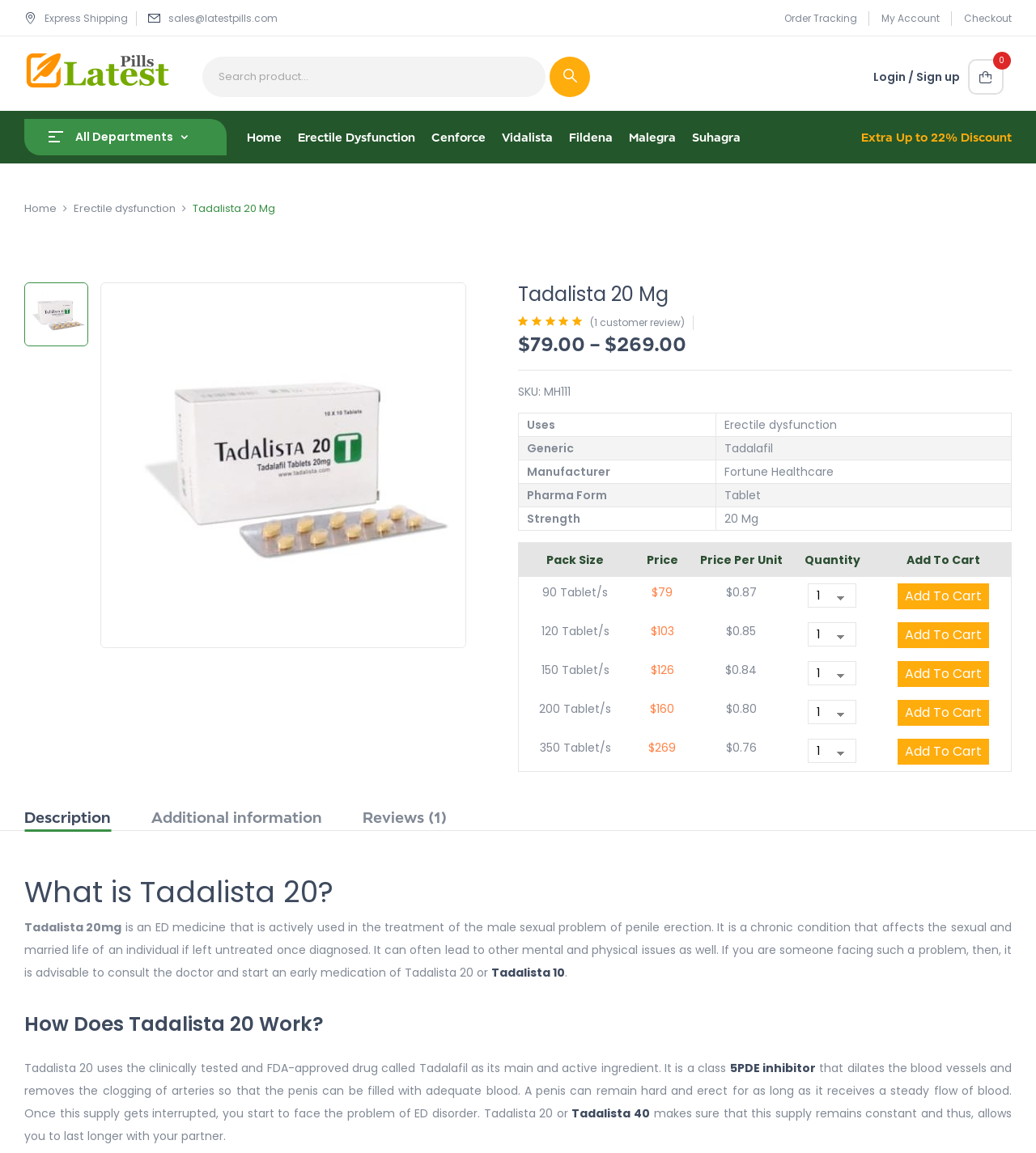What is the name of the medicine on this webpage?
Use the screenshot to answer the question with a single word or phrase.

Tadalista 20 Mg